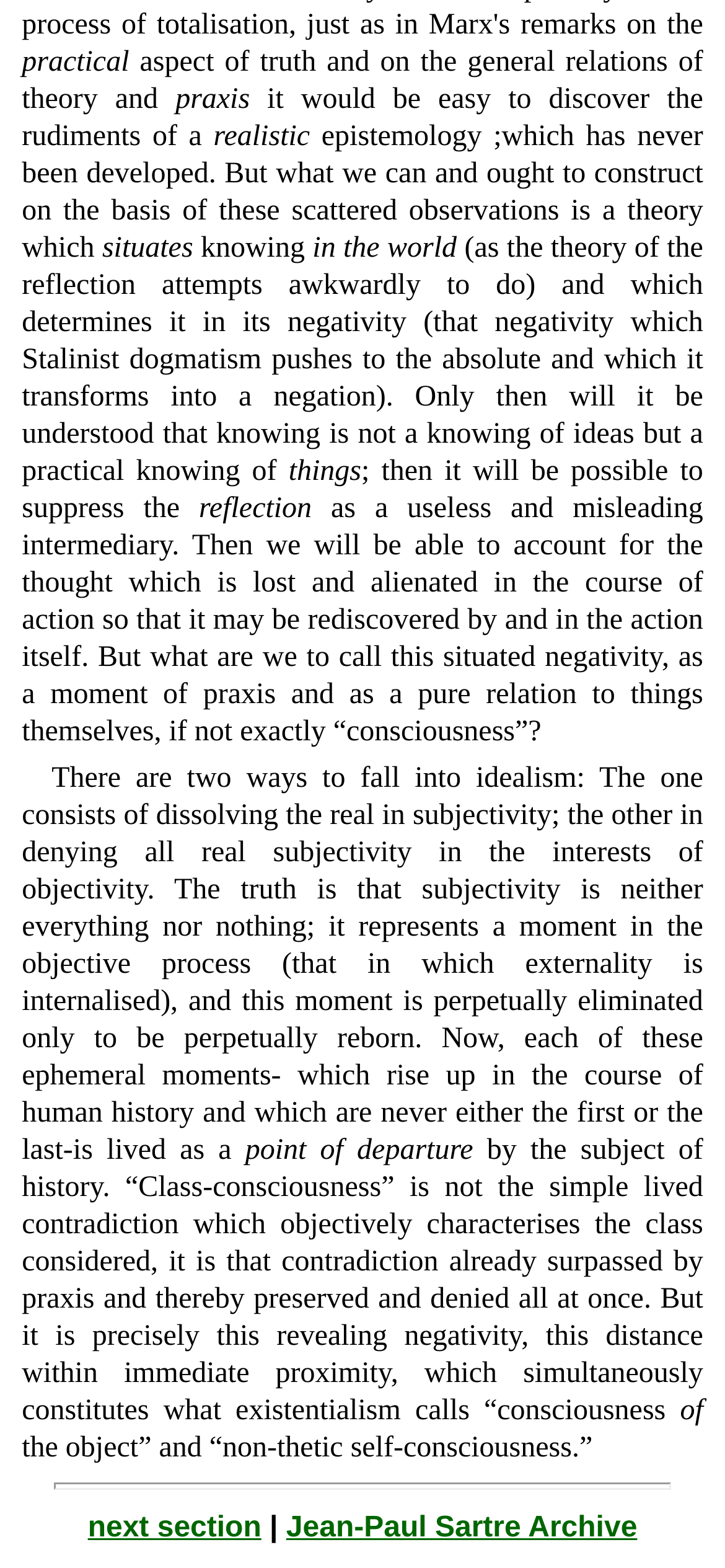Given the webpage screenshot, identify the bounding box of the UI element that matches this description: "Jean-Paul Sartre Archive".

[0.395, 0.965, 0.879, 0.985]